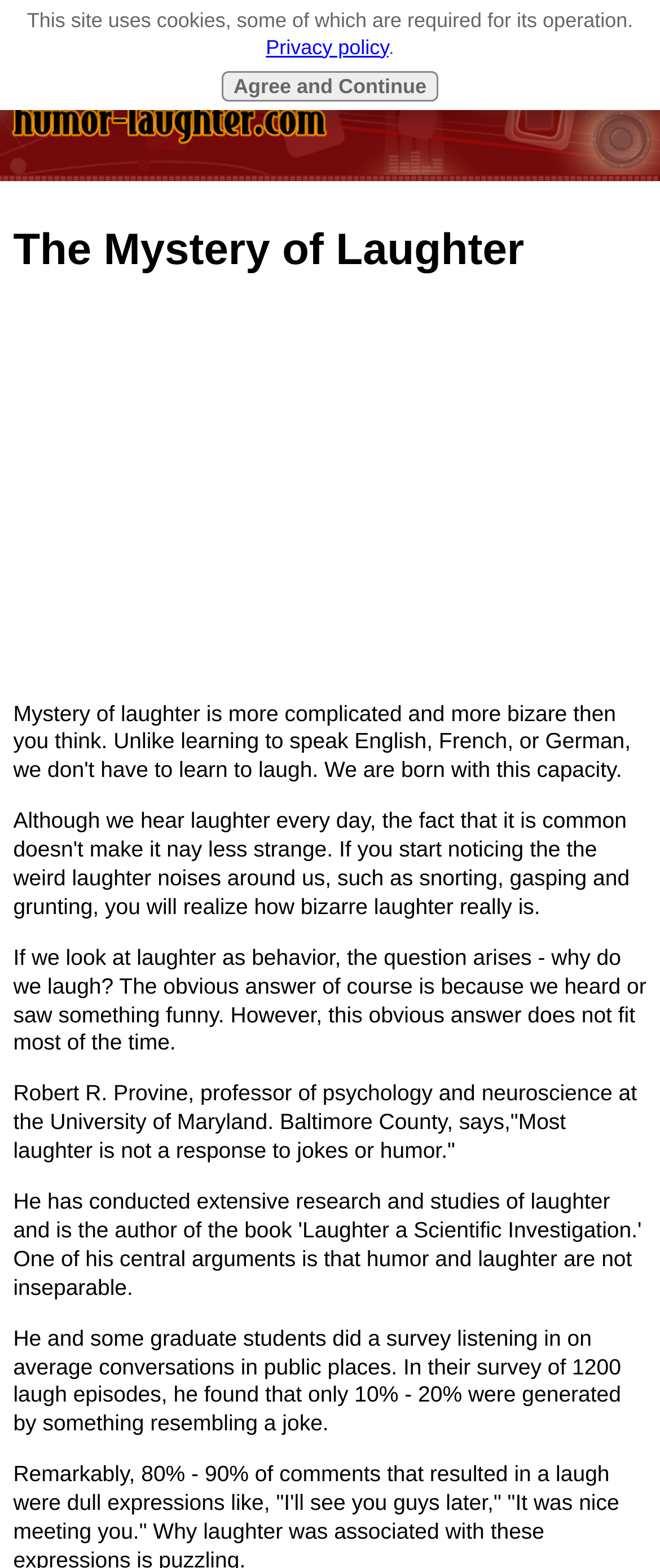What is the topic of discussion on this webpage?
Ensure your answer is thorough and detailed.

The webpage is discussing the mystery of laughter, including why we laugh and the results of a survey on laughter in public places.